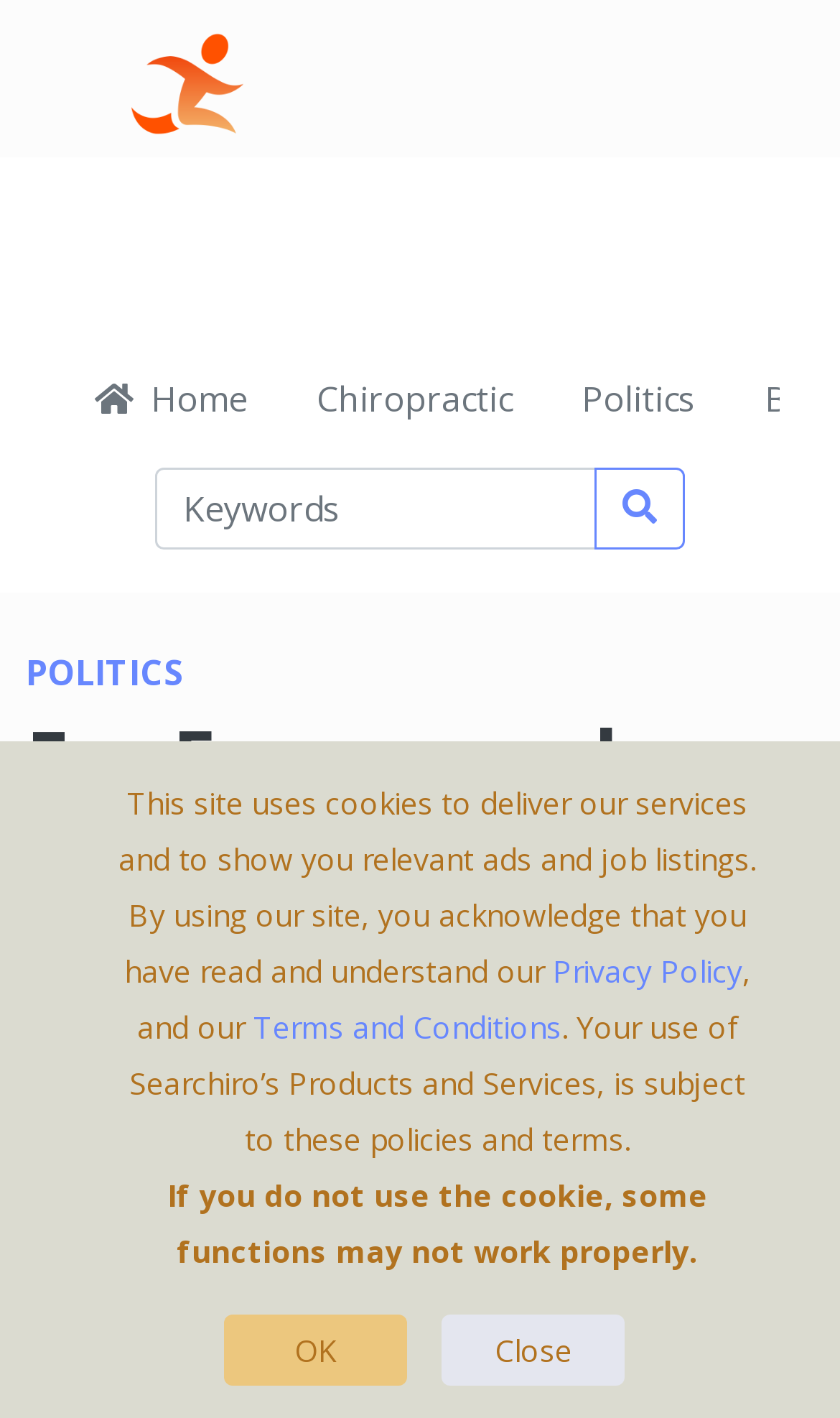Based on the element description, predict the bounding box coordinates (top-left x, top-left y, bottom-right x, bottom-right y) for the UI element in the screenshot: Politics

[0.031, 0.46, 0.969, 0.49]